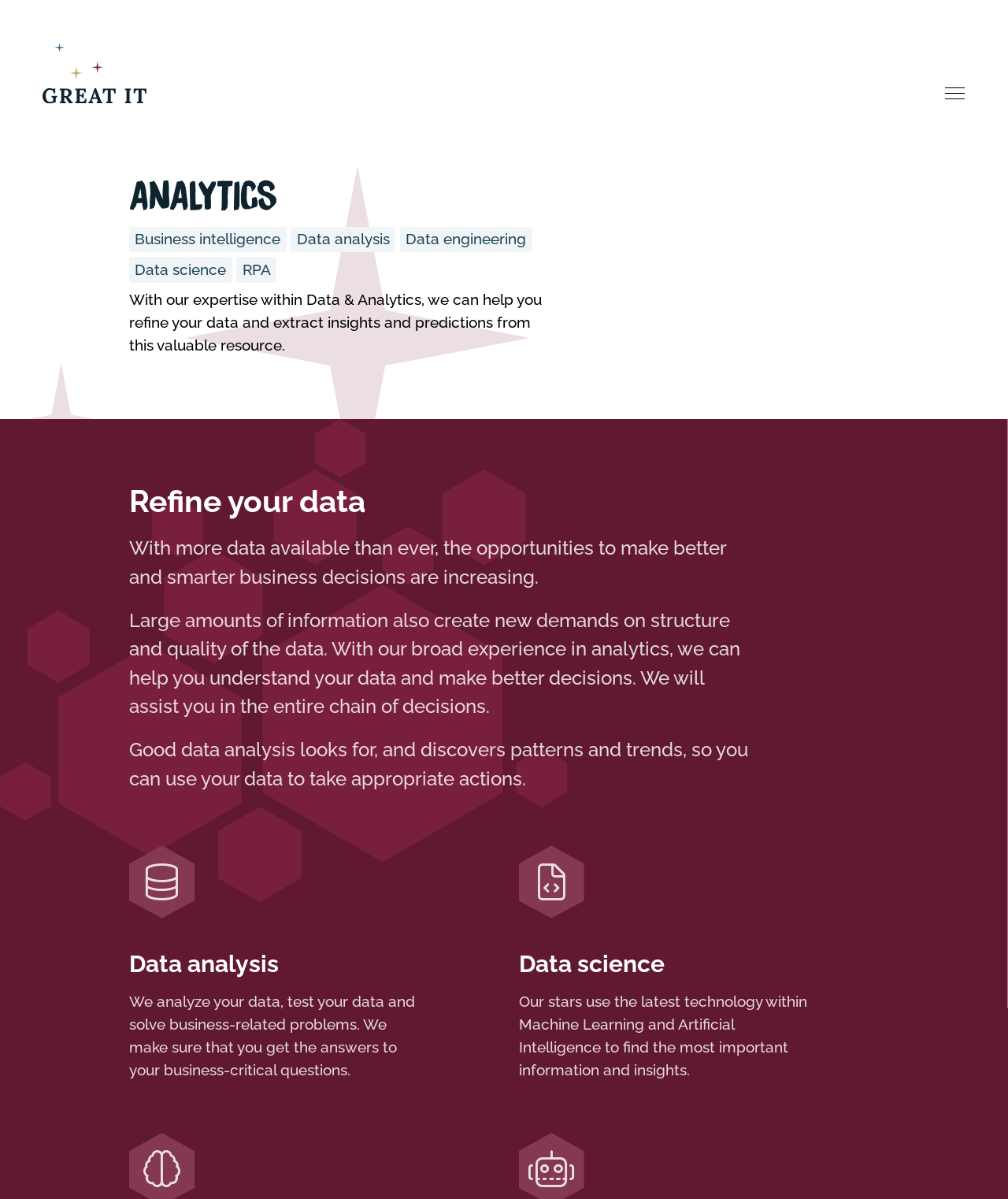Find the bounding box coordinates of the UI element according to this description: "Stäng".

[0.793, 0.075, 0.87, 0.105]